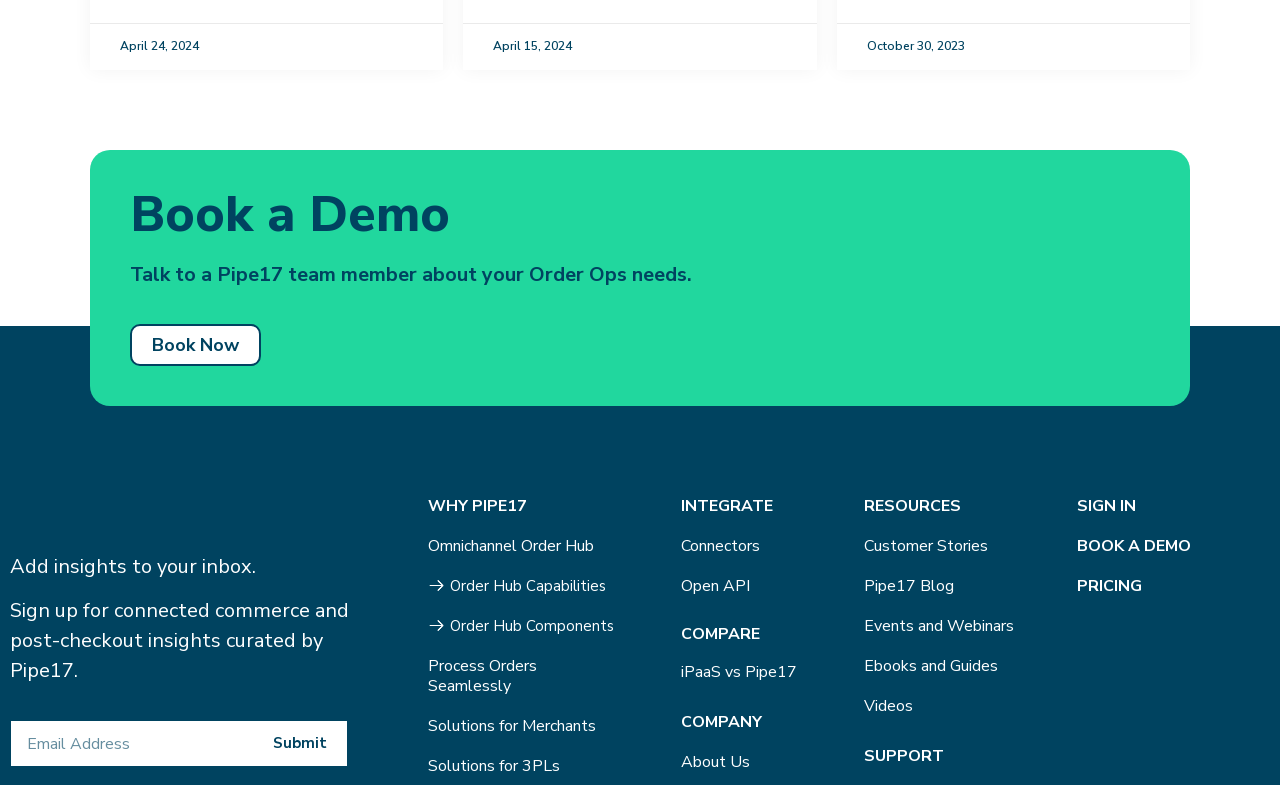Please identify the bounding box coordinates of the clickable area that will fulfill the following instruction: "Submit". The coordinates should be in the format of four float numbers between 0 and 1, i.e., [left, top, right, bottom].

[0.198, 0.925, 0.271, 0.97]